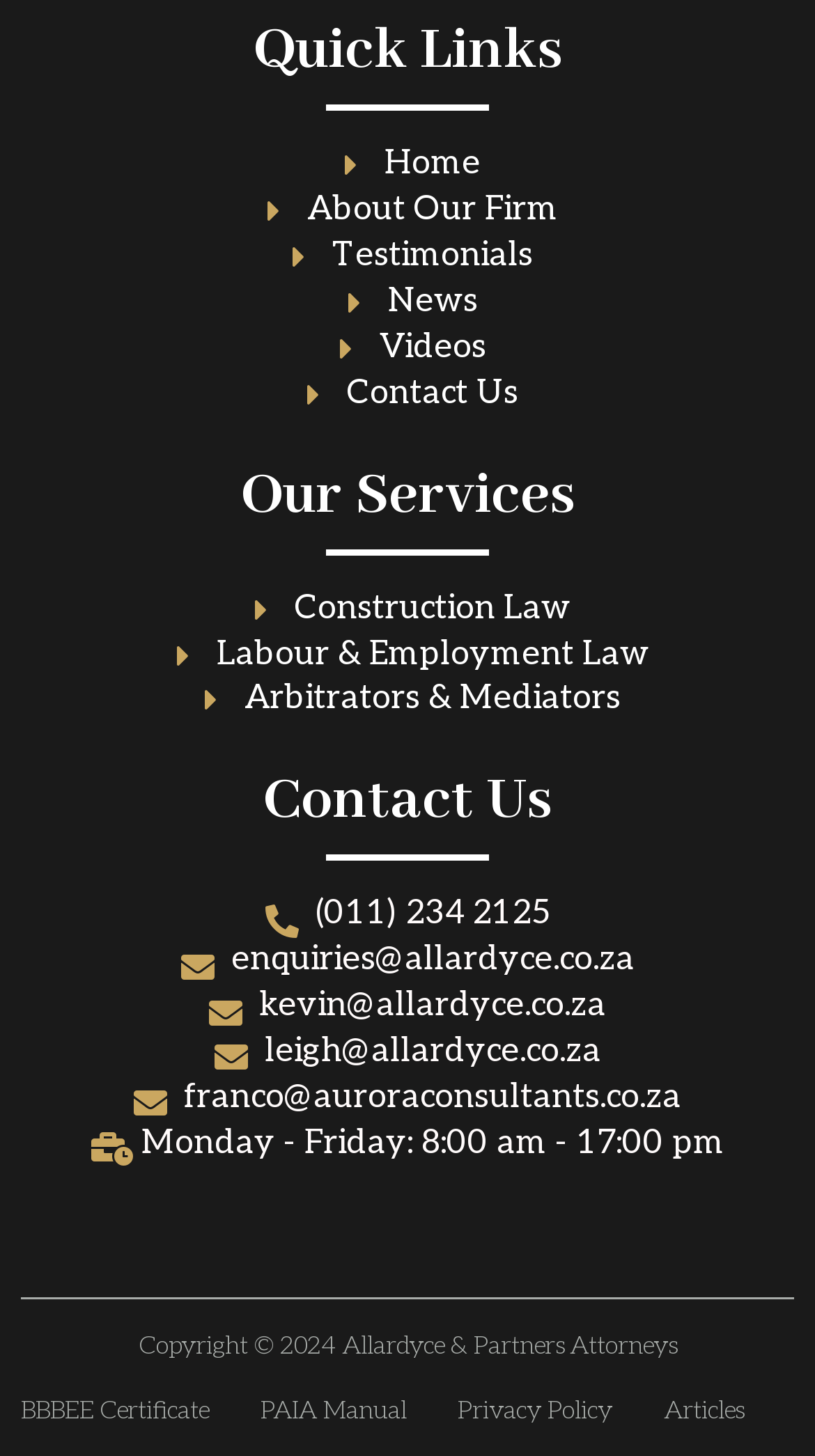Determine the coordinates of the bounding box for the clickable area needed to execute this instruction: "contact us".

[0.364, 0.255, 0.636, 0.287]